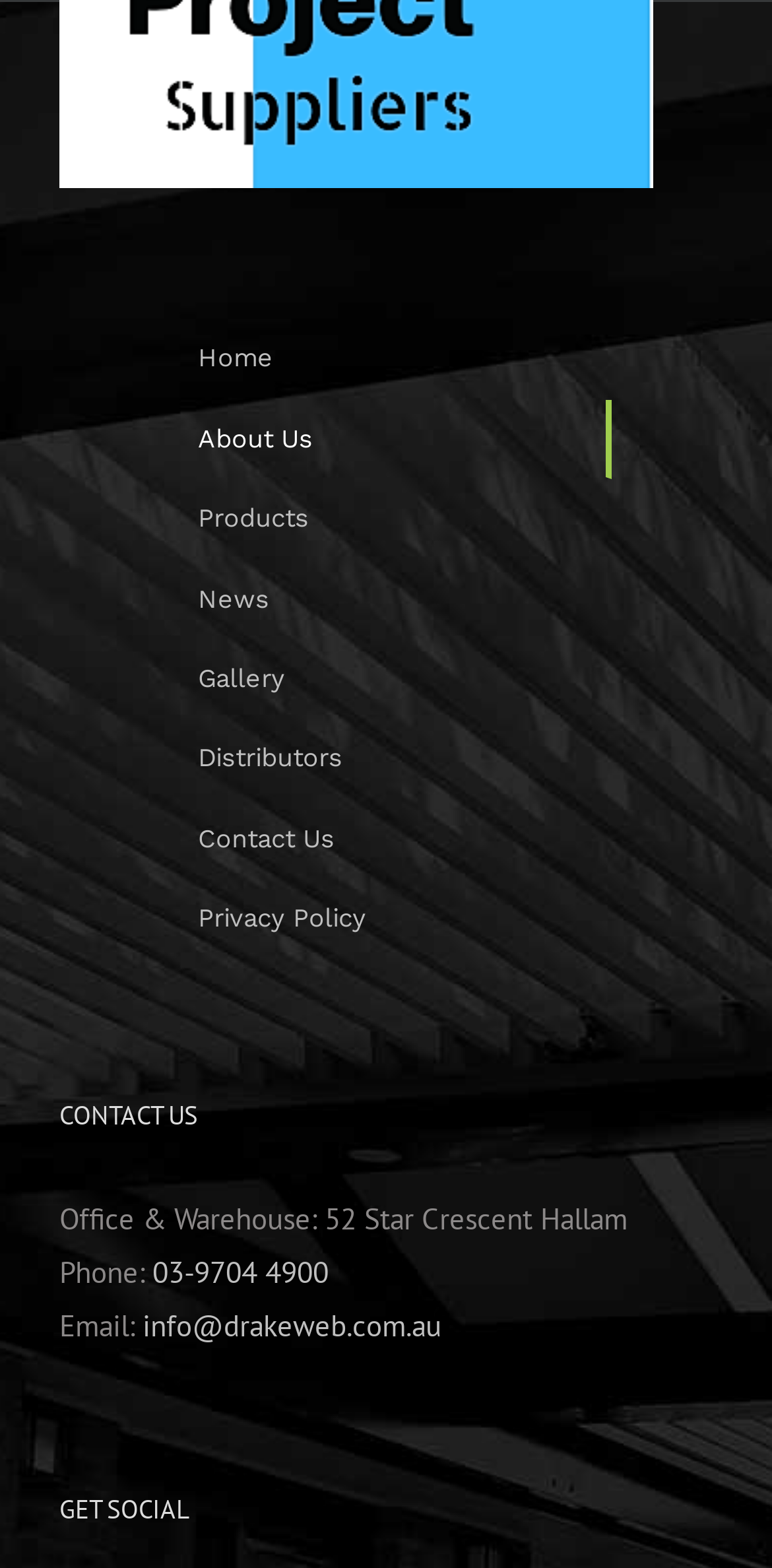From the screenshot, find the bounding box of the UI element matching this description: "Contact Us". Supply the bounding box coordinates in the form [left, top, right, bottom], each a float between 0 and 1.

[0.205, 0.51, 0.792, 0.561]